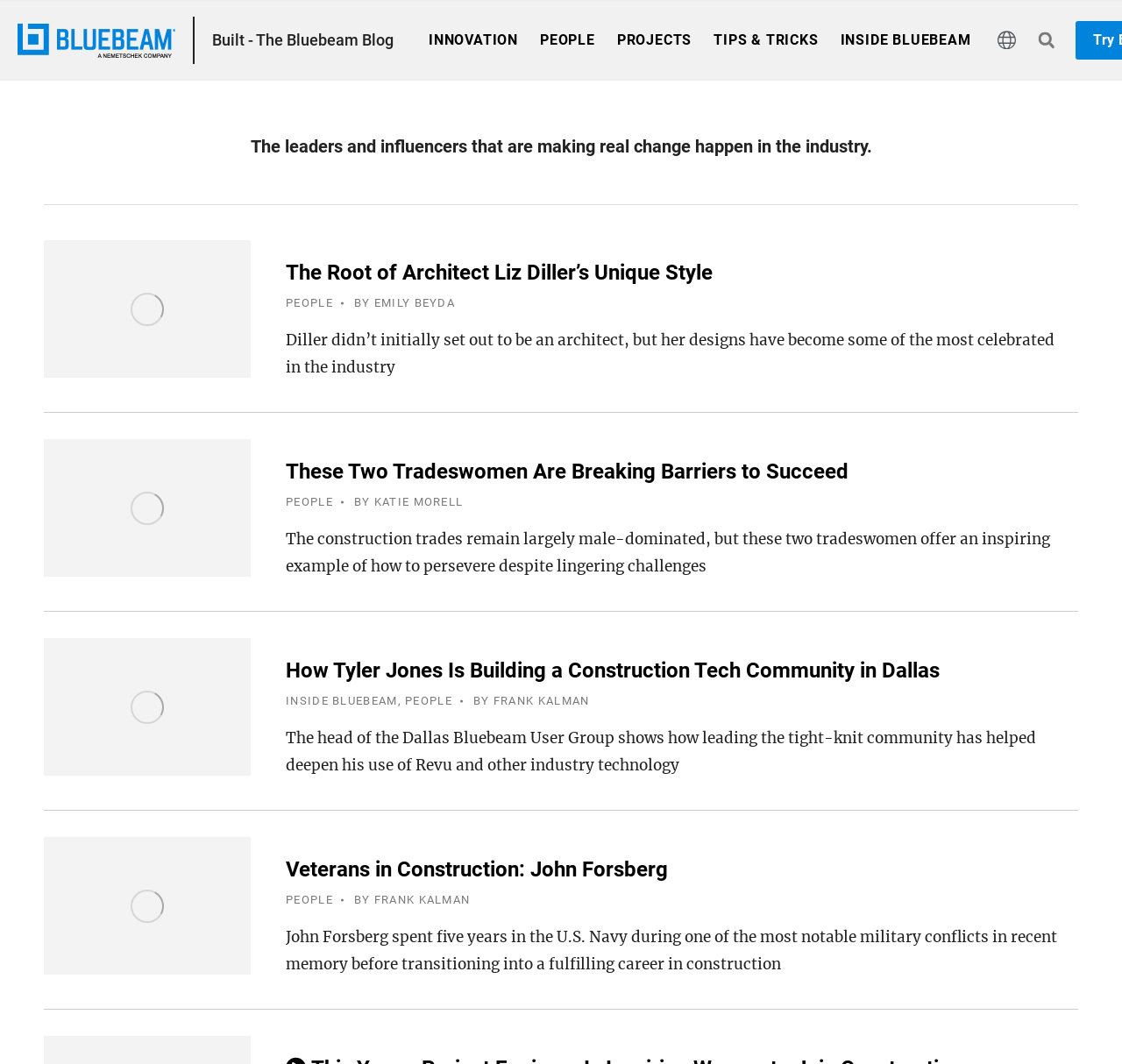Write a detailed summary of the webpage, including text, images, and layout.

The webpage is a blog page titled "People - Page 11 of 22 - Built | The Bluebeam Blog". At the top, there are several links to different categories, including "INNOVATION", "PEOPLE", "PROJECTS", "TIPS & TRICKS", and "INSIDE BLUEBEAM". On the right side, there is a search bar with a "Search" button. 

Below the top navigation, there is a brief description of the page, stating that it features leaders and influencers making real change happen in the industry. 

The main content of the page is divided into four articles, each with a heading, a brief summary, and an image. The articles are arranged vertically, with the first article starting from the top left corner of the page. 

The first article is about Architect Liz Diller, with a heading "The Root of Architect Liz Diller’s Unique Style" and a brief summary of her designs. The second article is about two tradeswomen breaking barriers in the construction industry, with a heading "These Two Tradeswomen Are Breaking Barriers to Succeed". The third article is about Tyler Jones, who is building a construction tech community in Dallas, with a heading "How Tyler Jones Is Building a Construction Tech Community in Dallas". The fourth article is about John Forsberg, a veteran in construction, with a heading "Veterans in Construction: John Forsberg". 

Each article has a "PEOPLE" link and an author link, indicating the category and author of the article, respectively. There are also images accompanying each article, which are likely portraits of the individuals featured.